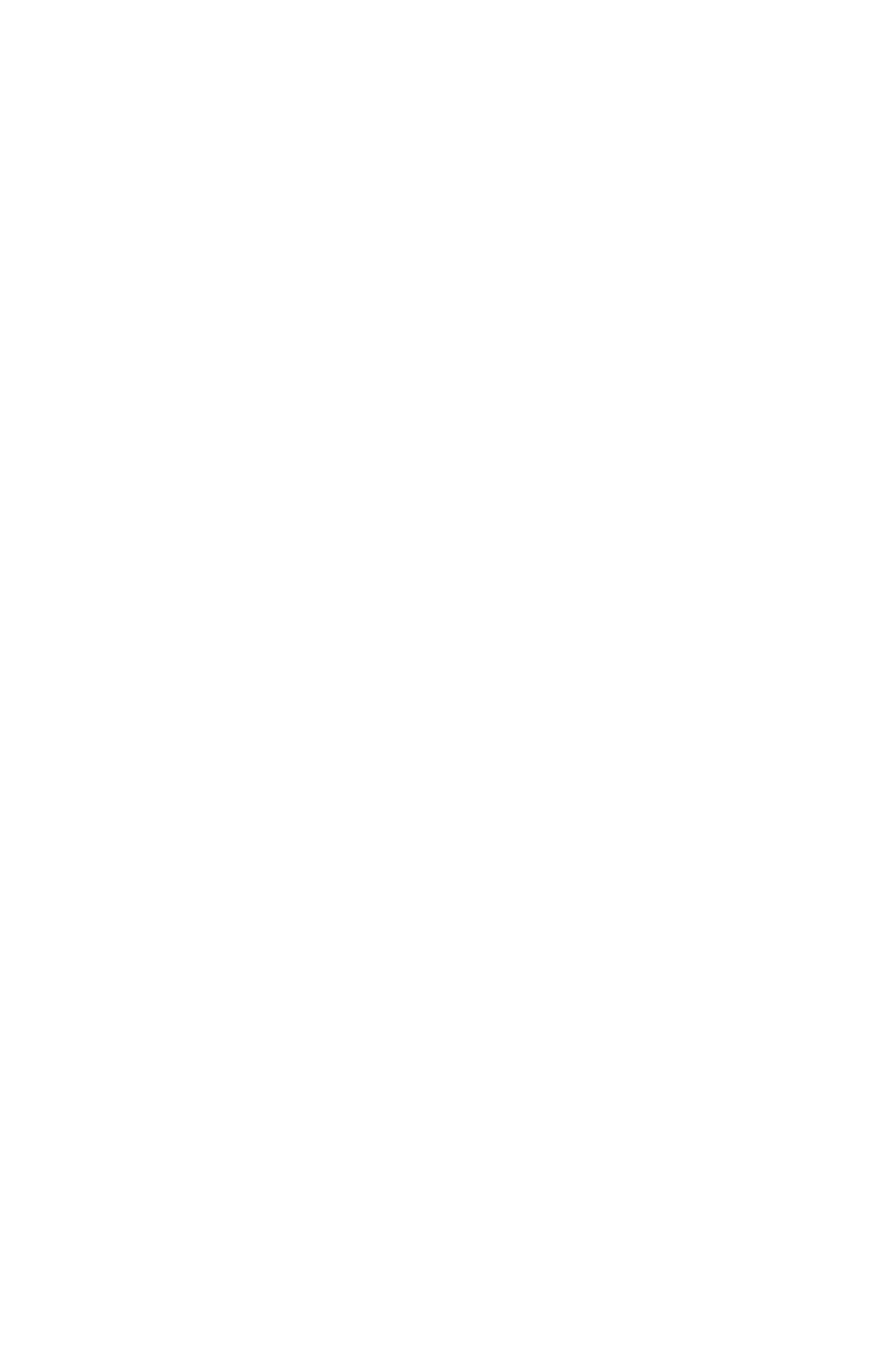Please give the bounding box coordinates of the area that should be clicked to fulfill the following instruction: "Click on the 'Menu' button". The coordinates should be in the format of four float numbers from 0 to 1, i.e., [left, top, right, bottom].

None